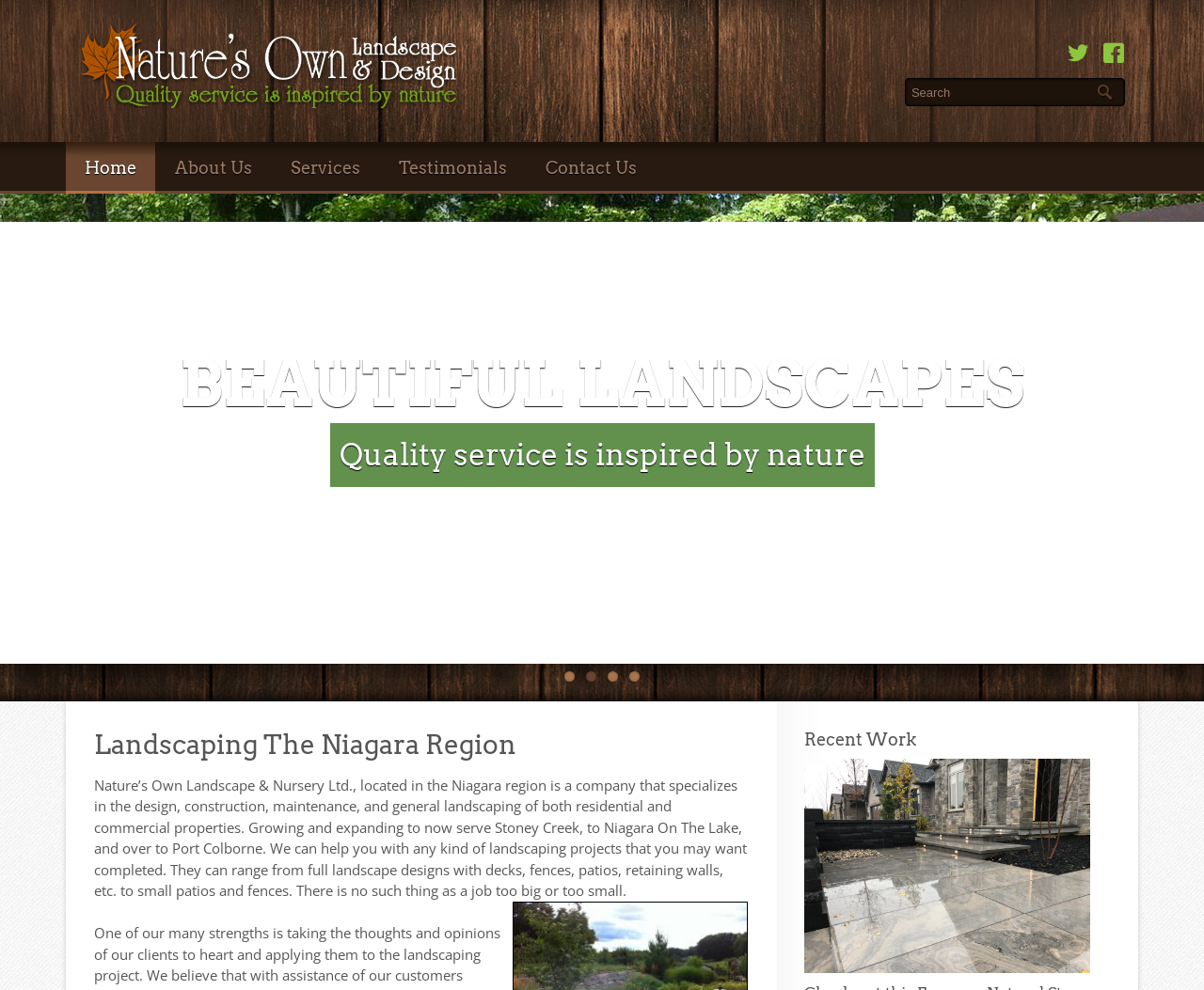Examine the image carefully and respond to the question with a detailed answer: 
What type of company is Nature's Own Landscape & Nursery Ltd.?

Based on the webpage, Nature's Own Landscape & Nursery Ltd. is a company that specializes in the design, construction, maintenance, and general landscaping of both residential and commercial properties, which indicates that it is a landscape company.